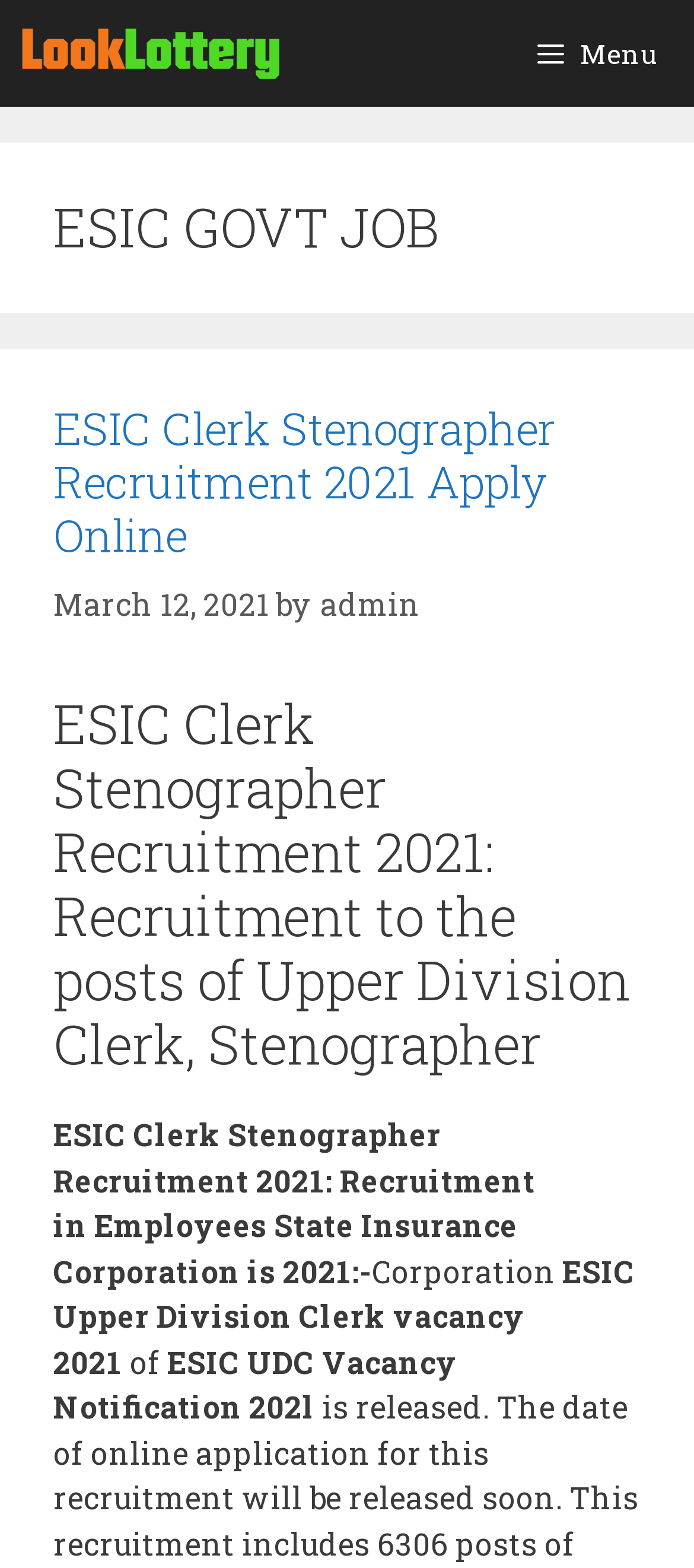Use a single word or phrase to answer the following:
What is the name of the corporation mentioned in the recruitment post?

Employees State Insurance Corporation